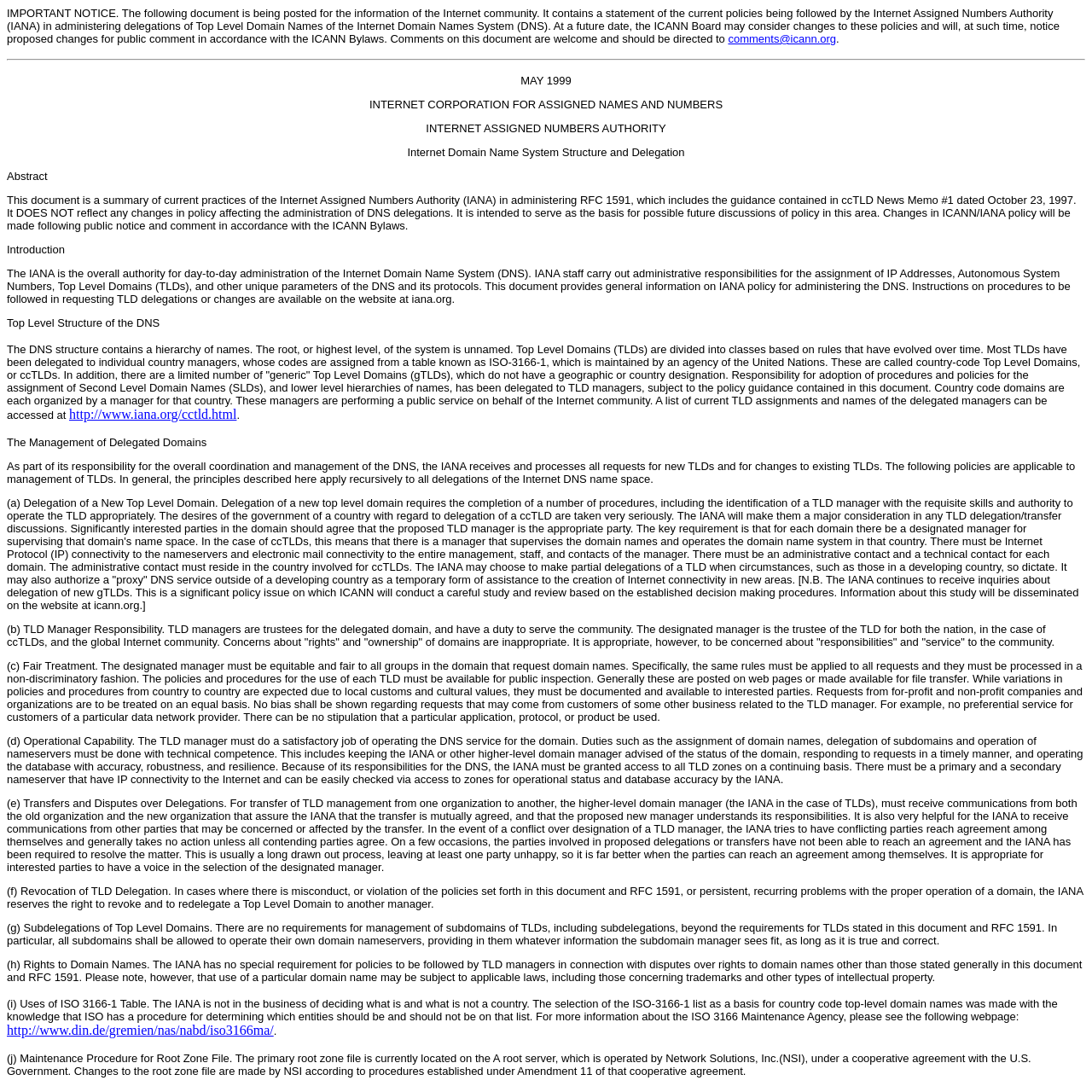Given the element description, predict the bounding box coordinates in the format (top-left x, top-left y, bottom-right x, bottom-right y), using floating point numbers between 0 and 1: http://www.din.de/gremien/nas/nabd/iso3166ma/

[0.006, 0.937, 0.251, 0.95]